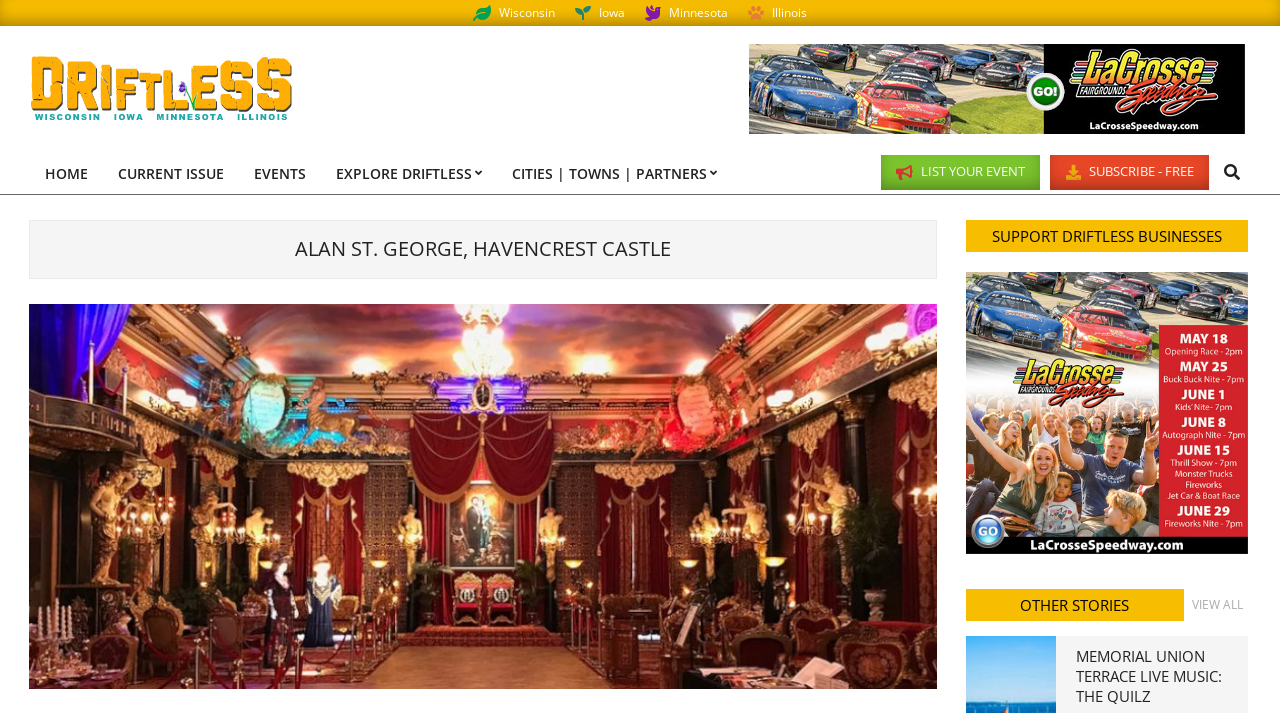Find the bounding box coordinates for the element that must be clicked to complete the instruction: "Click the link to read So We Read On". The coordinates should be four float numbers between 0 and 1, indicated as [left, top, right, bottom].

None